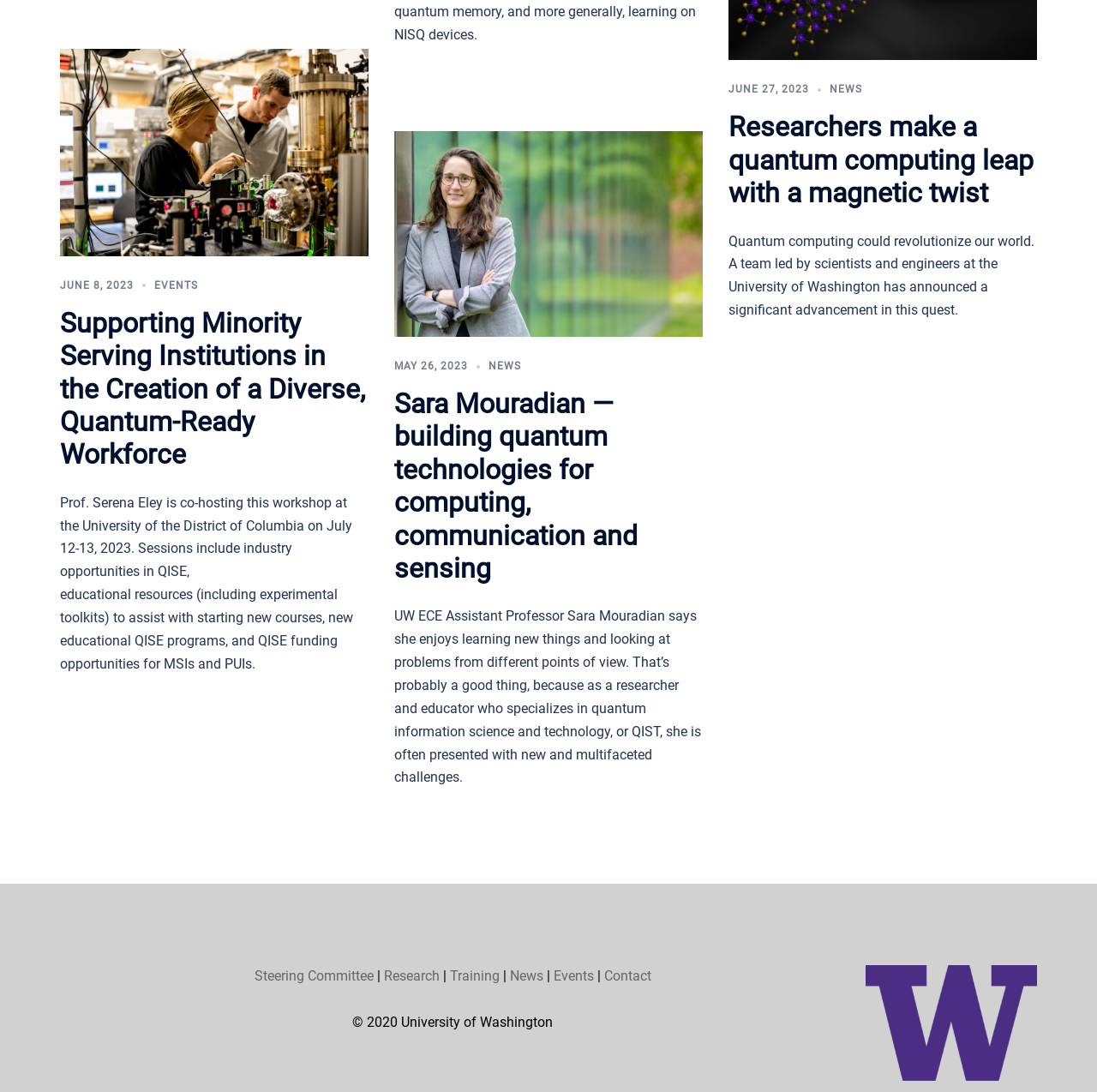Locate the bounding box of the UI element described in the following text: "May 26, 2023June 8, 2023".

[0.359, 0.329, 0.427, 0.34]